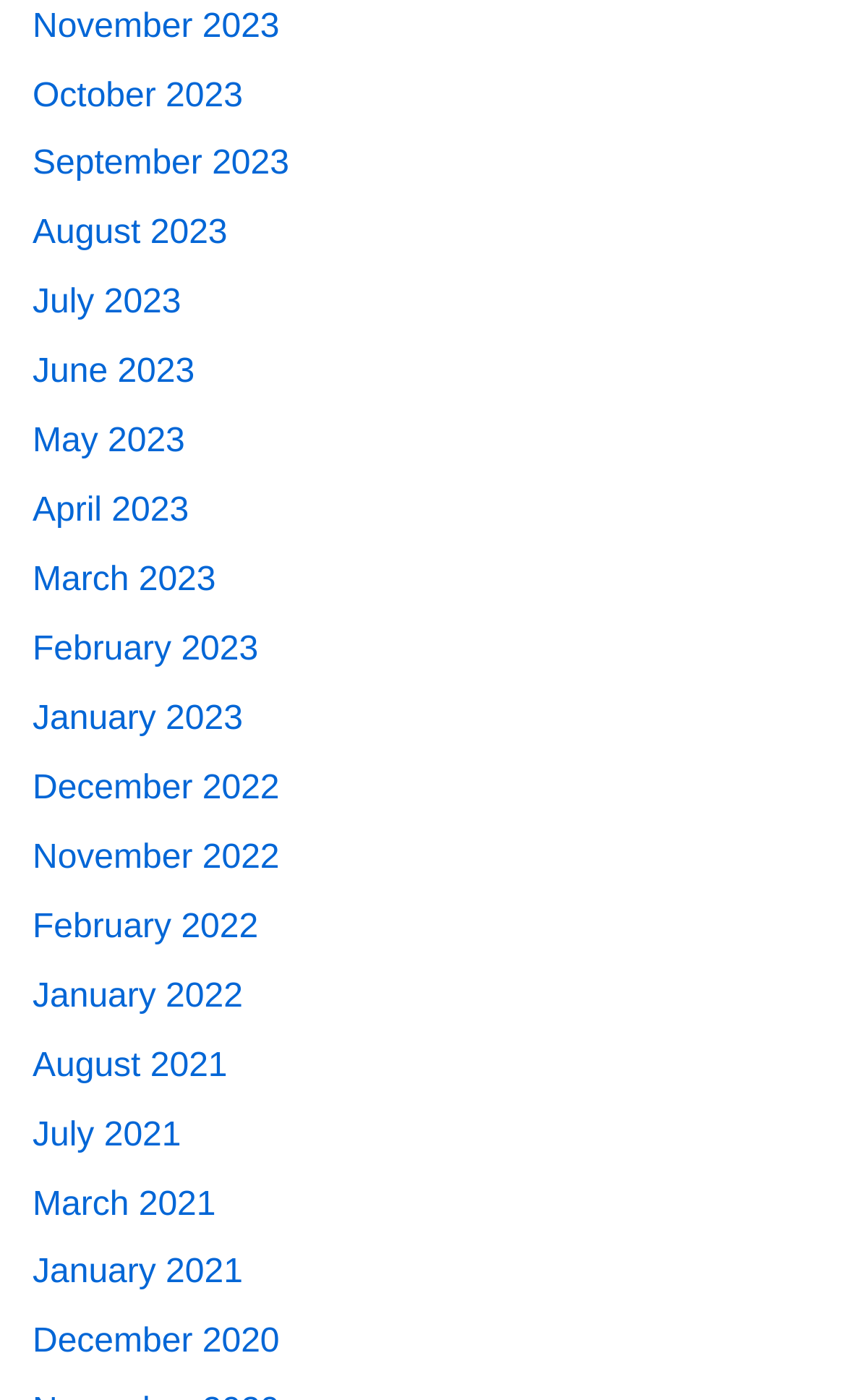Identify the bounding box coordinates of the section to be clicked to complete the task described by the following instruction: "go to October 2023". The coordinates should be four float numbers between 0 and 1, formatted as [left, top, right, bottom].

[0.038, 0.055, 0.287, 0.081]